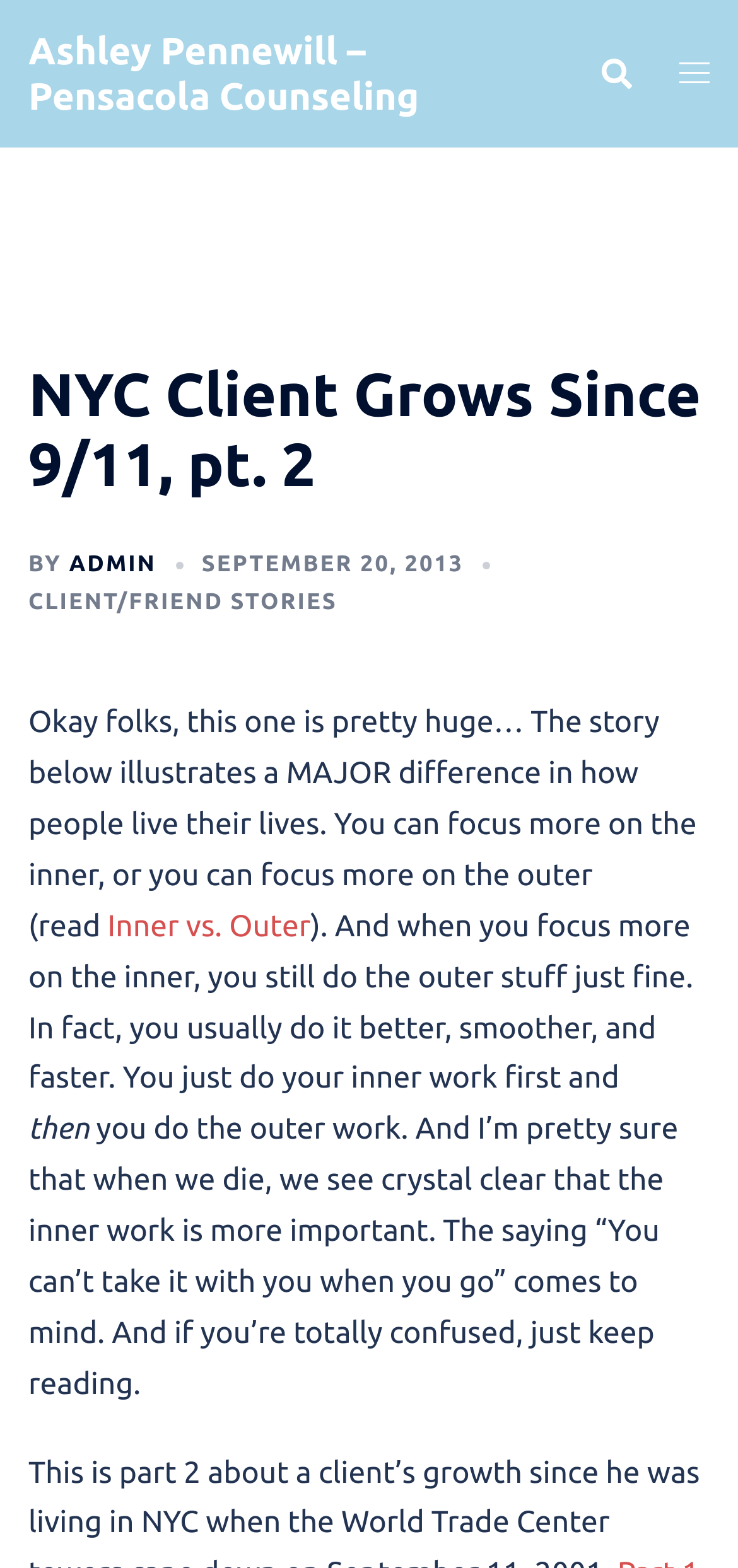What is the topic of the article?
Please respond to the question thoroughly and include all relevant details.

I determined the topic of the article by reading the text and finding the link 'Inner vs. Outer', which suggests that the article is discussing the difference between focusing on inner and outer aspects of life.